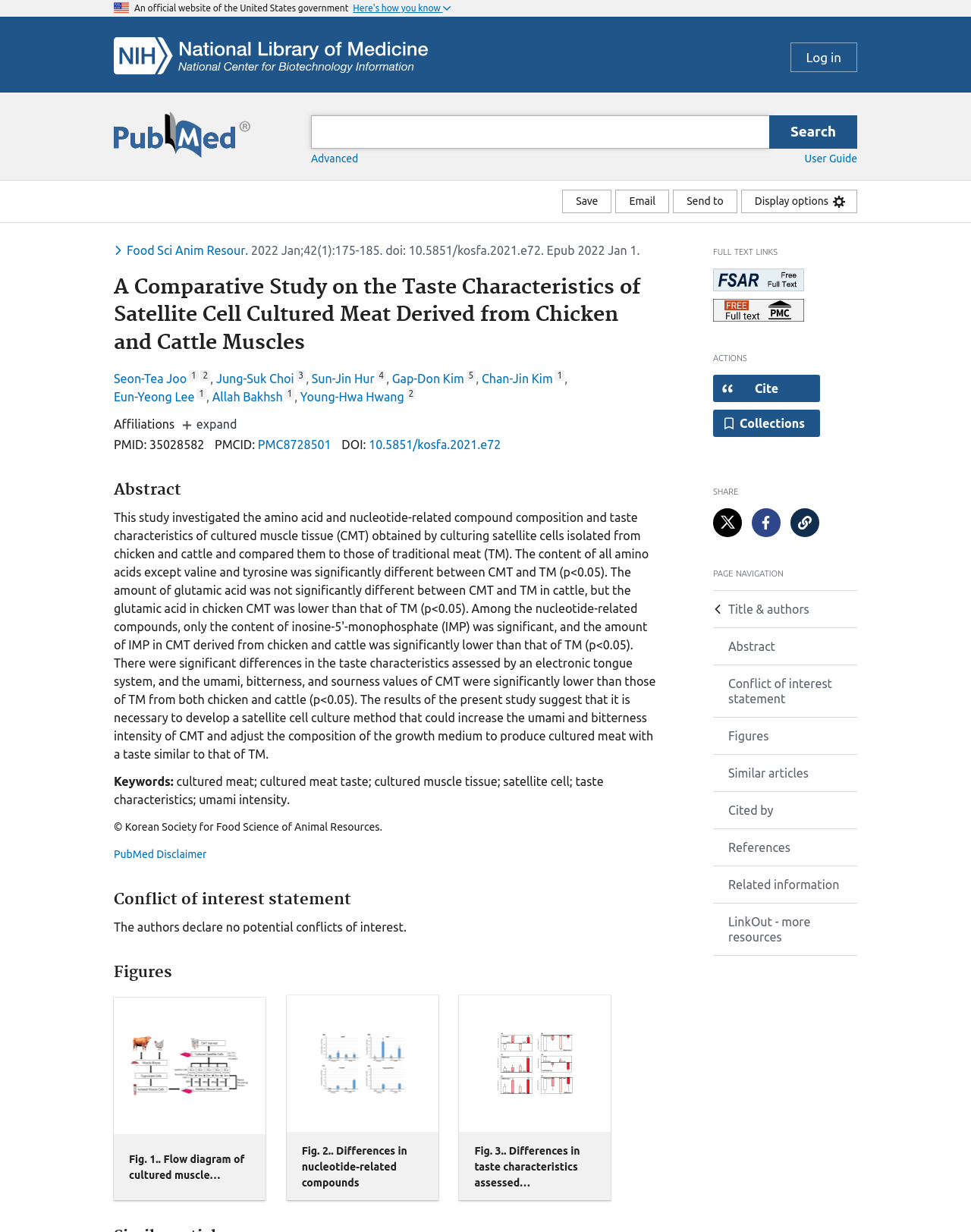Can you identify the bounding box coordinates of the clickable region needed to carry out this instruction: 'Log in'? The coordinates should be four float numbers within the range of 0 to 1, stated as [left, top, right, bottom].

[0.814, 0.034, 0.883, 0.058]